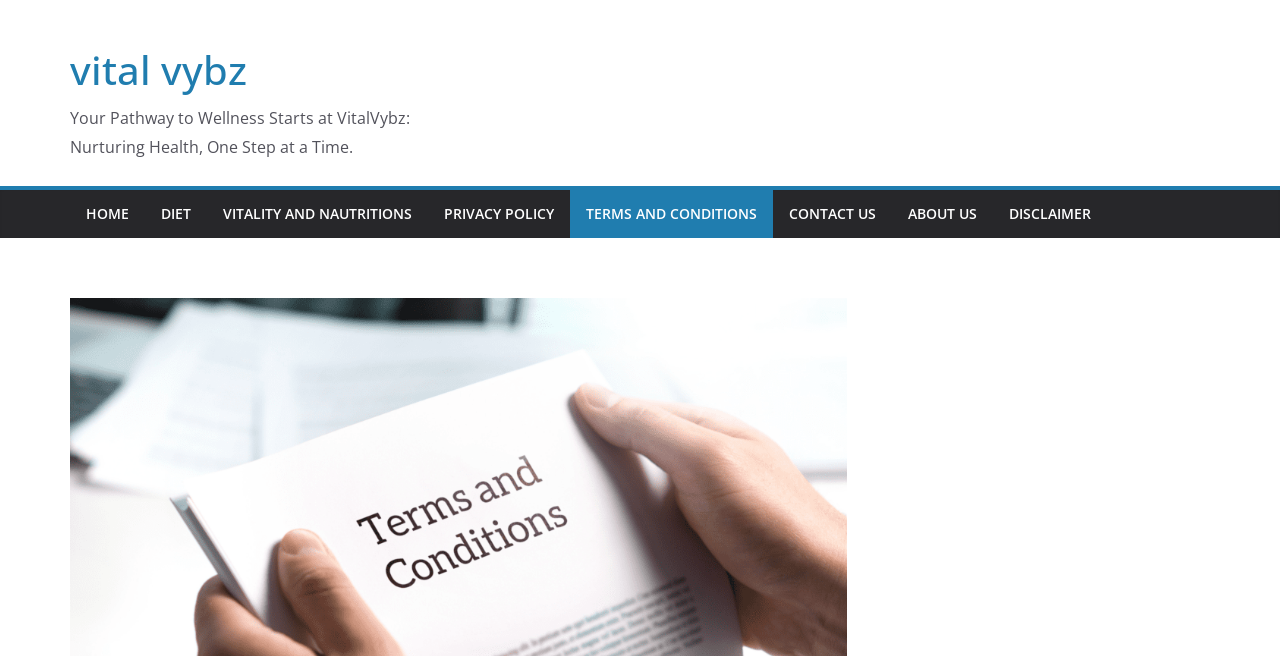Find the bounding box coordinates of the element to click in order to complete this instruction: "contact us". The bounding box coordinates must be four float numbers between 0 and 1, denoted as [left, top, right, bottom].

[0.616, 0.304, 0.684, 0.347]